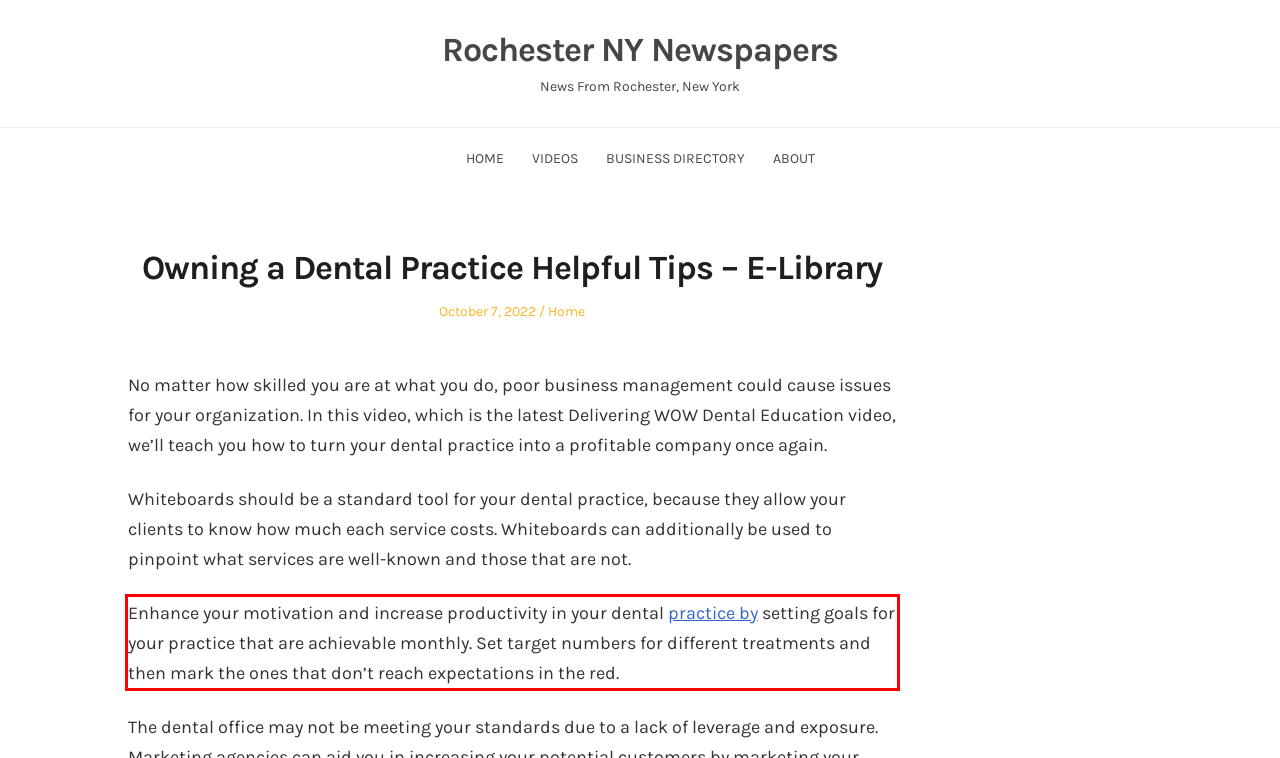Please examine the webpage screenshot containing a red bounding box and use OCR to recognize and output the text inside the red bounding box.

Enhance your motivation and increase productivity in your dental practice by setting goals for your practice that are achievable monthly. Set target numbers for different treatments and then mark the ones that don’t reach expectations in the red.